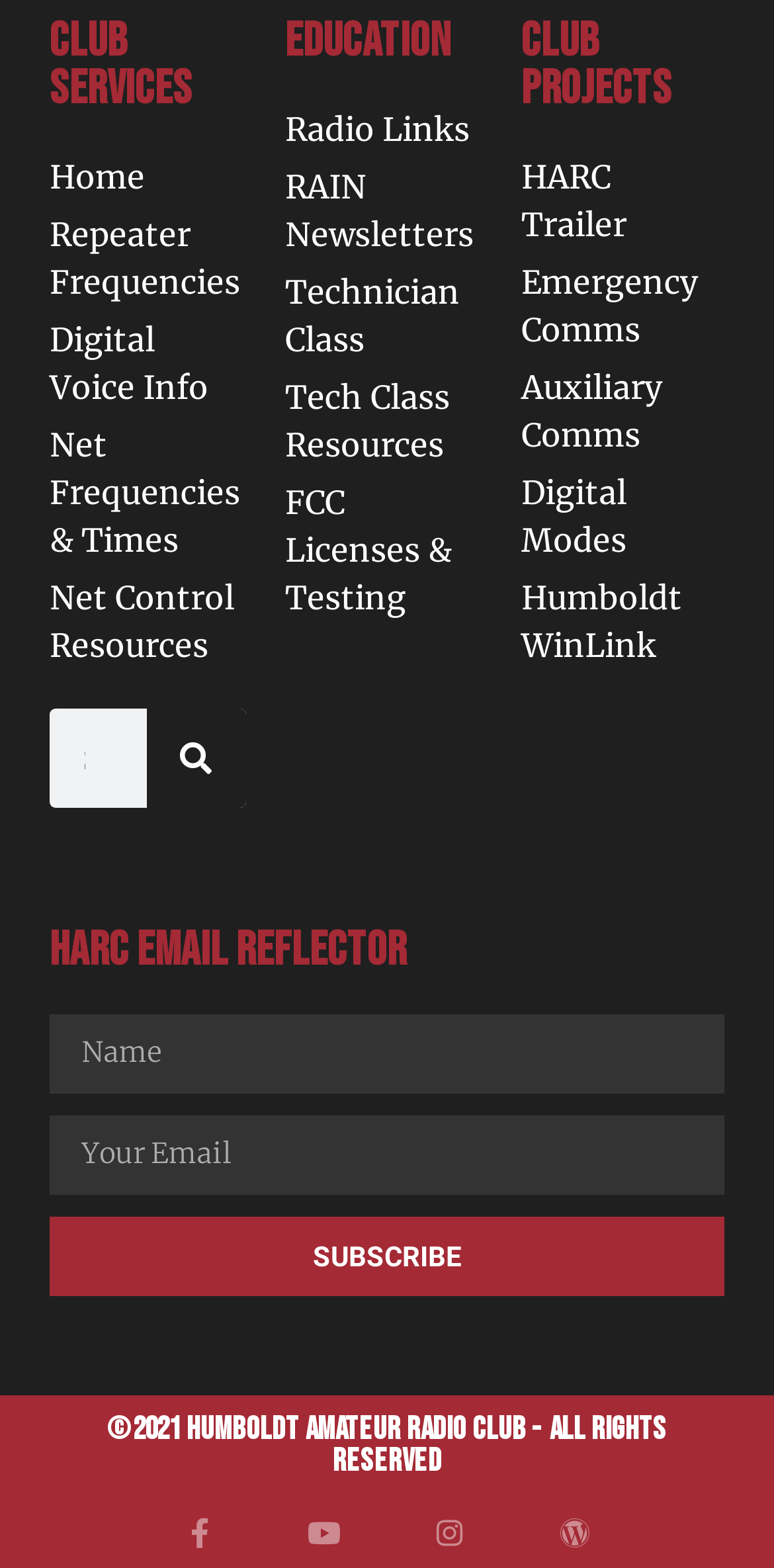Pinpoint the bounding box coordinates for the area that should be clicked to perform the following instruction: "Learn about Repeater Frequencies".

[0.064, 0.134, 0.317, 0.195]